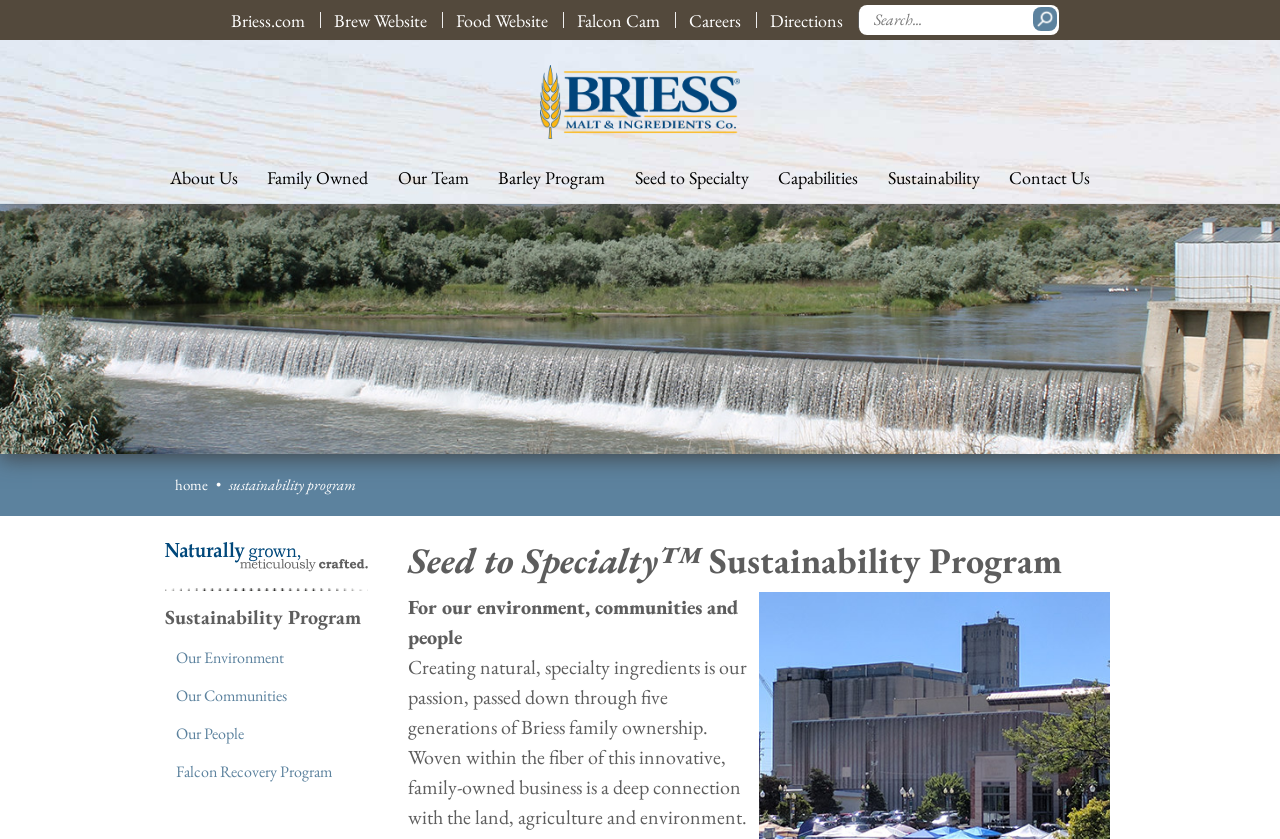Highlight the bounding box coordinates of the region I should click on to meet the following instruction: "learn about our team".

[0.303, 0.189, 0.374, 0.233]